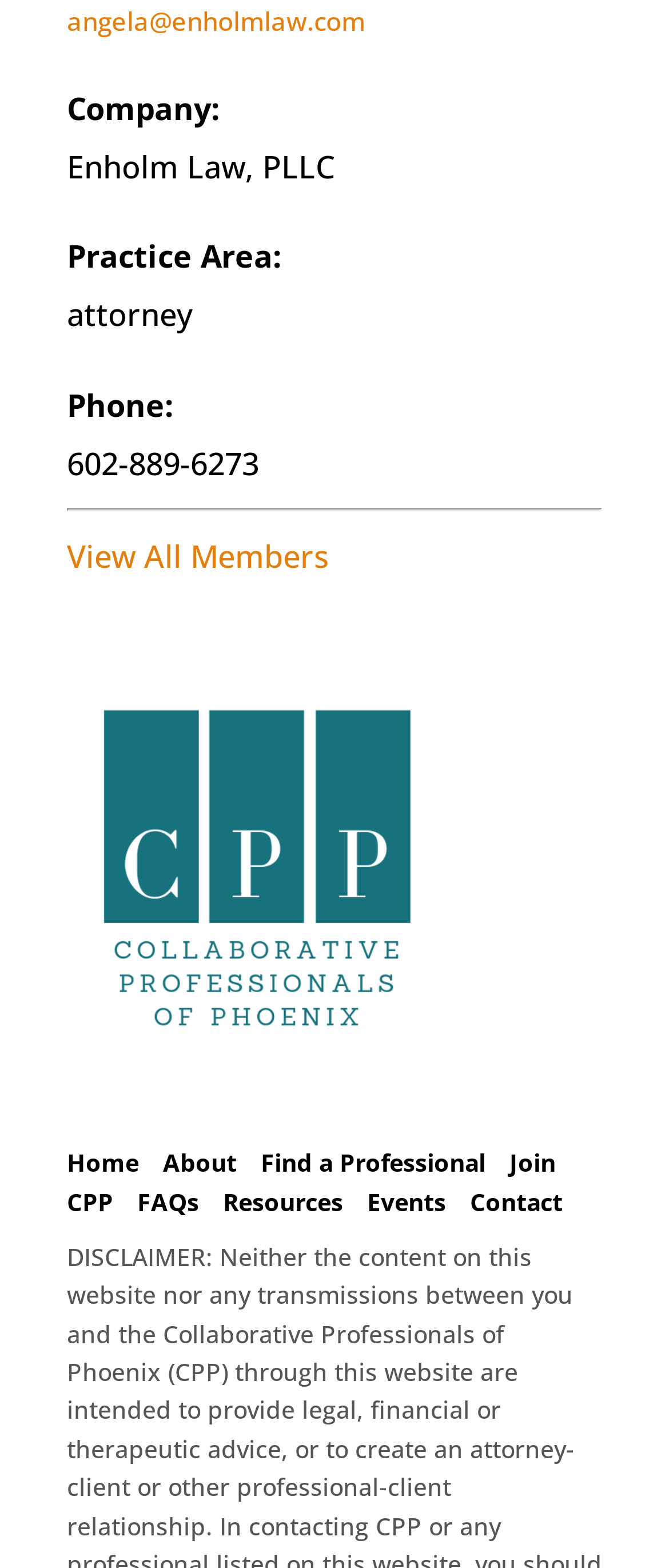Determine the bounding box coordinates of the section to be clicked to follow the instruction: "View company email". The coordinates should be given as four float numbers between 0 and 1, formatted as [left, top, right, bottom].

[0.1, 0.002, 0.546, 0.024]